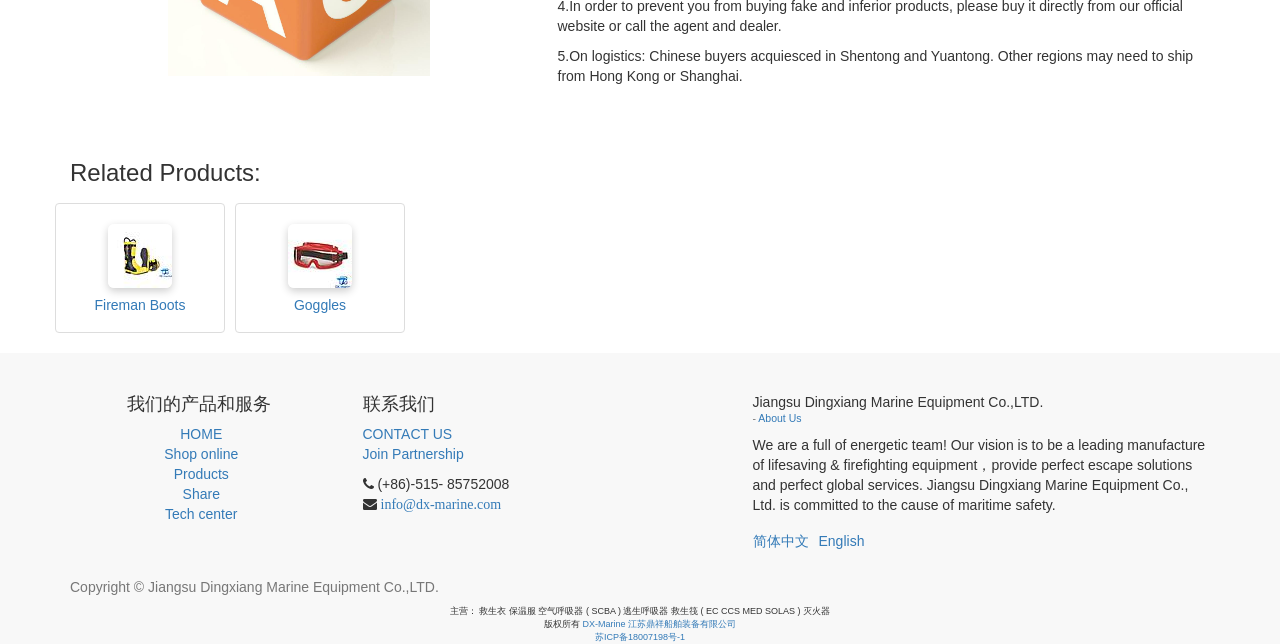How many links are there in the 'Related Products' section?
Using the screenshot, give a one-word or short phrase answer.

2